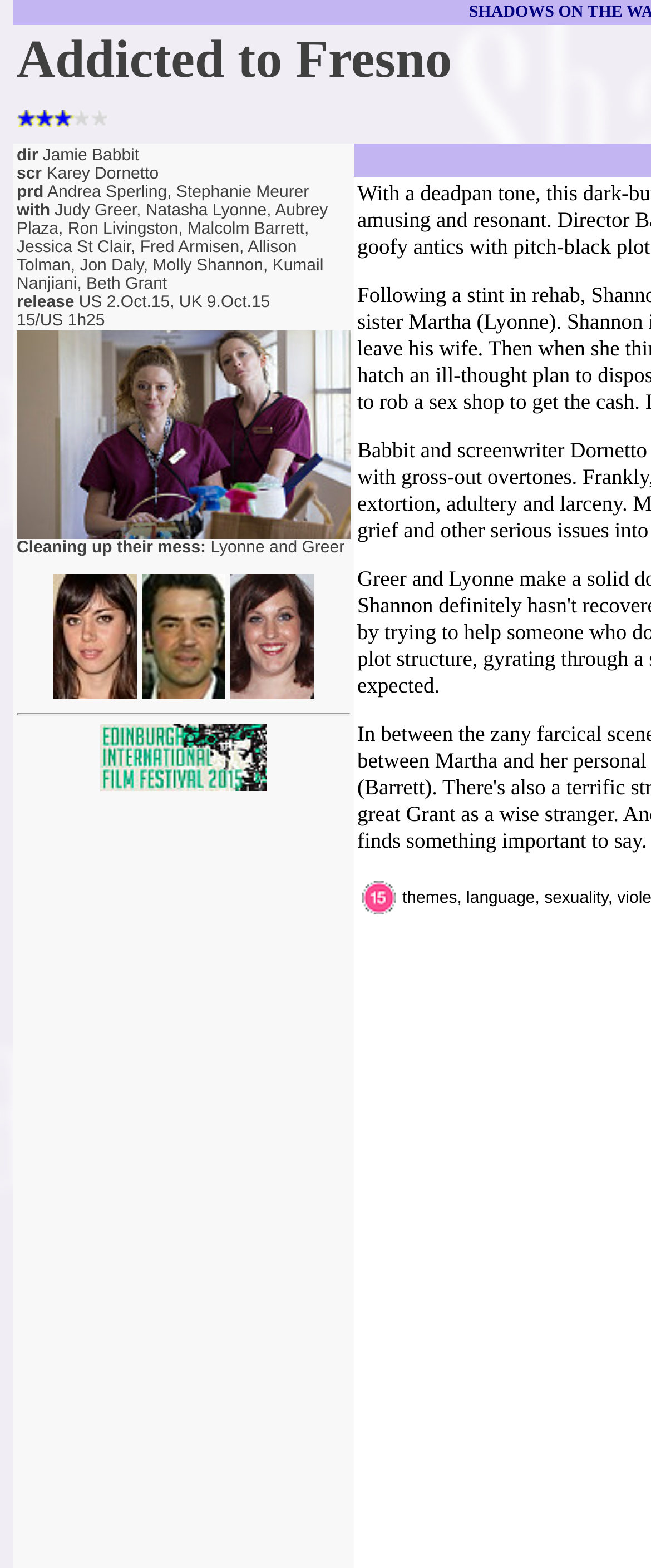Please examine the image and answer the question with a detailed explanation:
Who are the main actors in the movie?

The main actors in the movie are listed below the rating, which includes Judy Greer, Natasha Lyonne, Aubrey Plaza, Ron Livingston, Malcolm Barrett, Jessica St Clair, Fred Armisen, Allison Tolman, Jon Daly, Molly Shannon, Kumail Nanjiani, and Beth Grant.